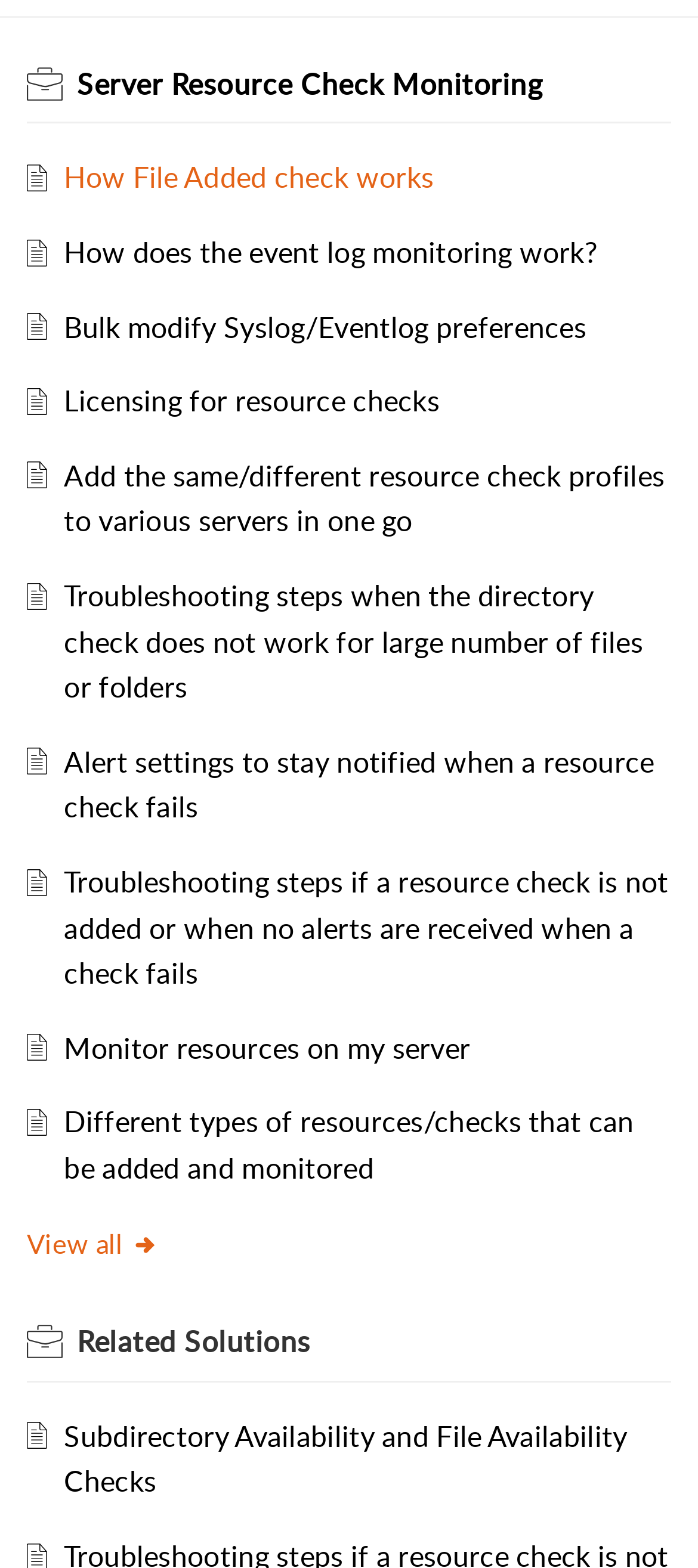Locate the UI element described by Bulk modify Syslog/Eventlog preferences and provide its bounding box coordinates. Use the format (top-left x, top-left y, bottom-right x, bottom-right y) with all values as floating point numbers between 0 and 1.

[0.092, 0.196, 0.84, 0.221]